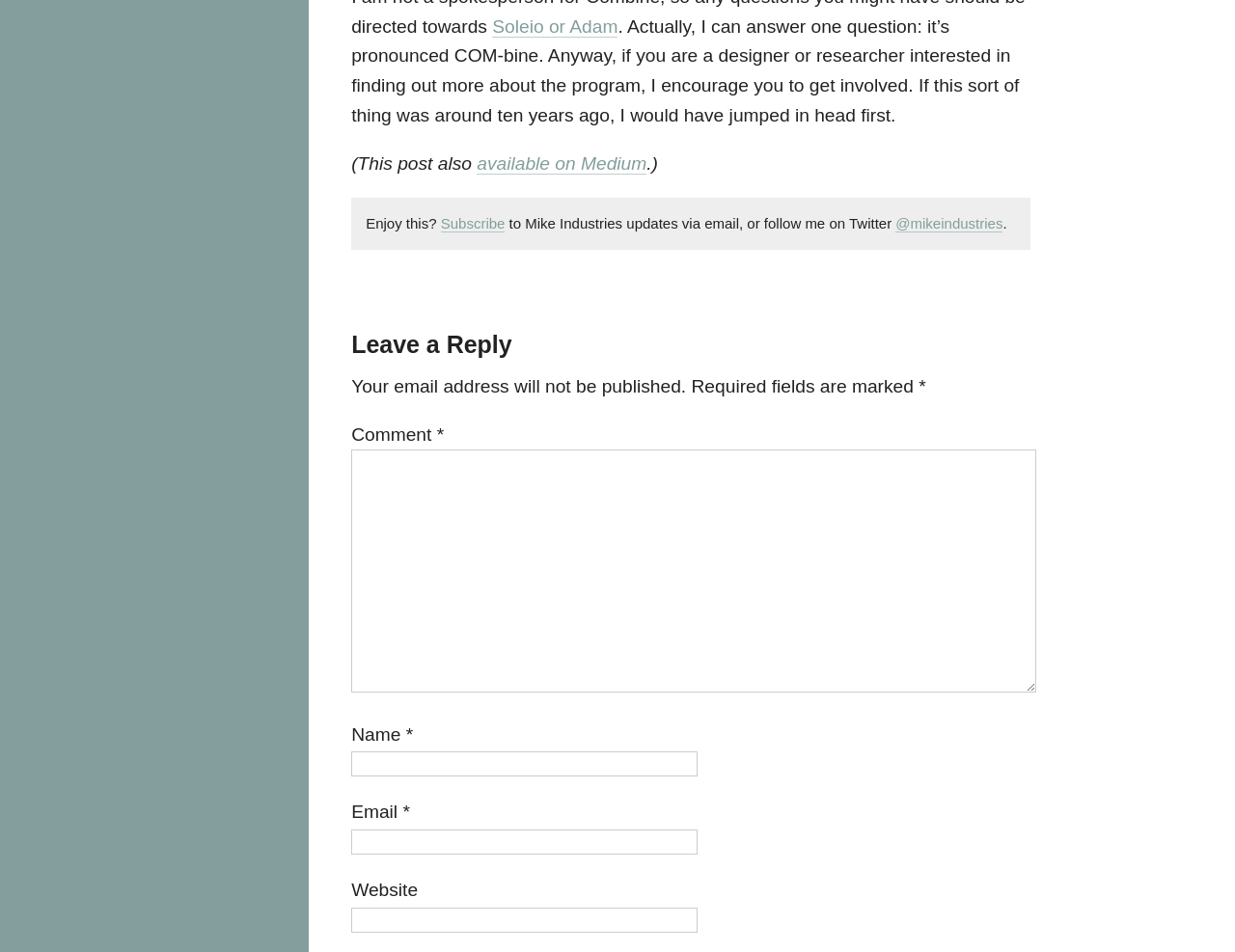Locate the bounding box coordinates of the clickable region to complete the following instruction: "Leave a reply."

[0.284, 0.348, 0.835, 0.378]